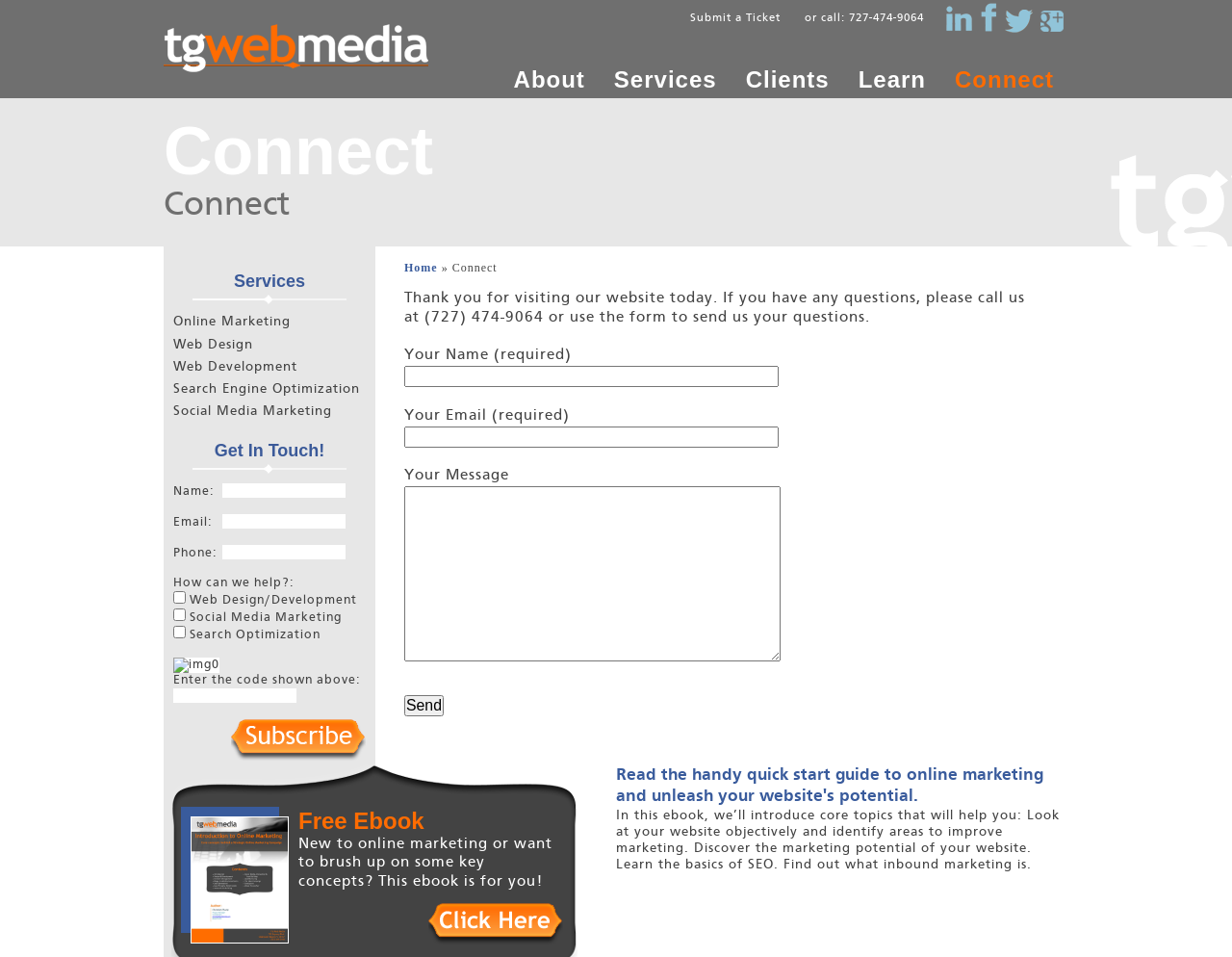Identify the bounding box for the UI element described as: "Web Development". The coordinates should be four float numbers between 0 and 1, i.e., [left, top, right, bottom].

[0.141, 0.376, 0.241, 0.39]